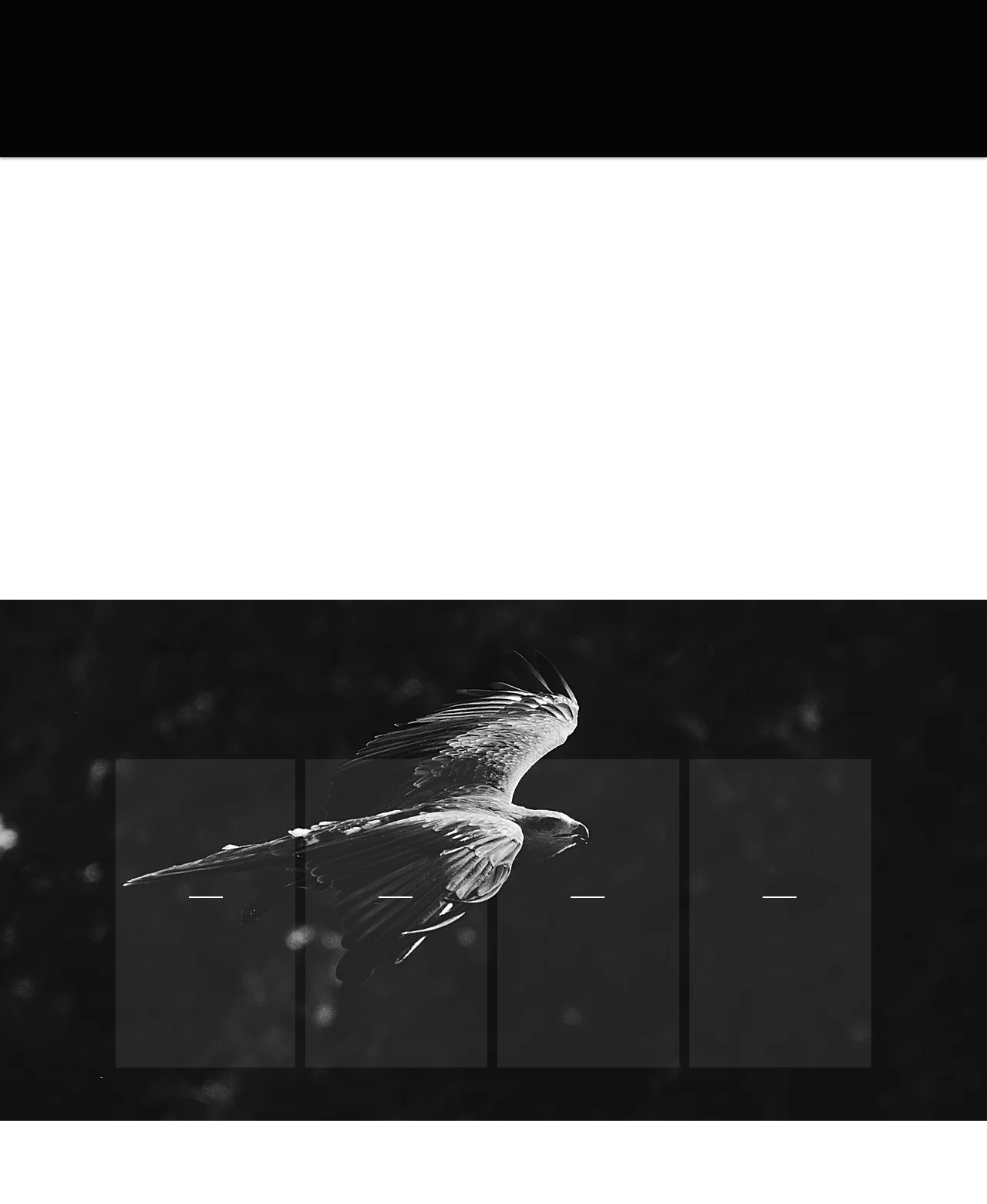Please find and report the bounding box coordinates of the element to click in order to perform the following action: "Click on the Learn link under Career Development". The coordinates should be expressed as four float numbers between 0 and 1, in the format [left, top, right, bottom].

[0.184, 0.823, 0.232, 0.835]